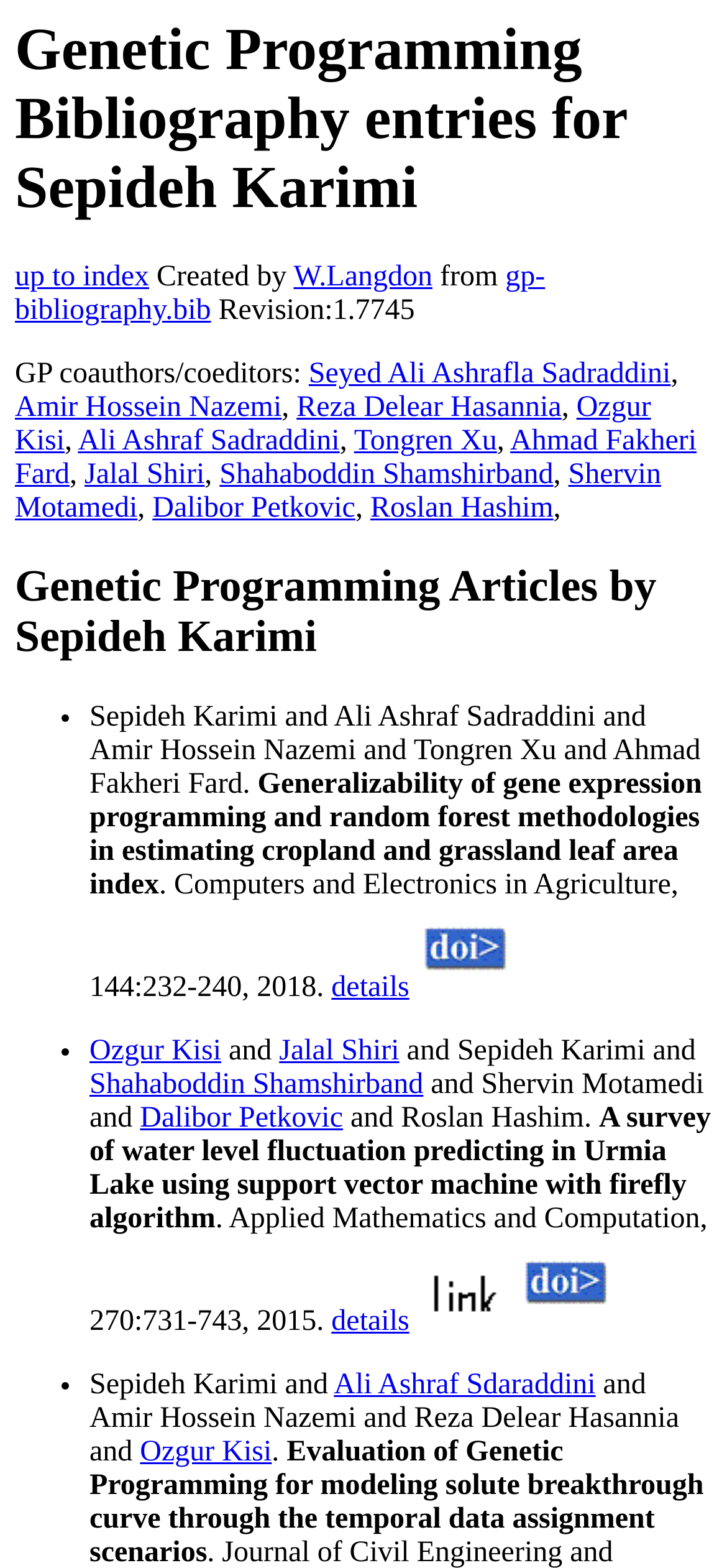Could you specify the bounding box coordinates for the clickable section to complete the following instruction: "view details of the second article"?

[0.456, 0.833, 0.563, 0.853]